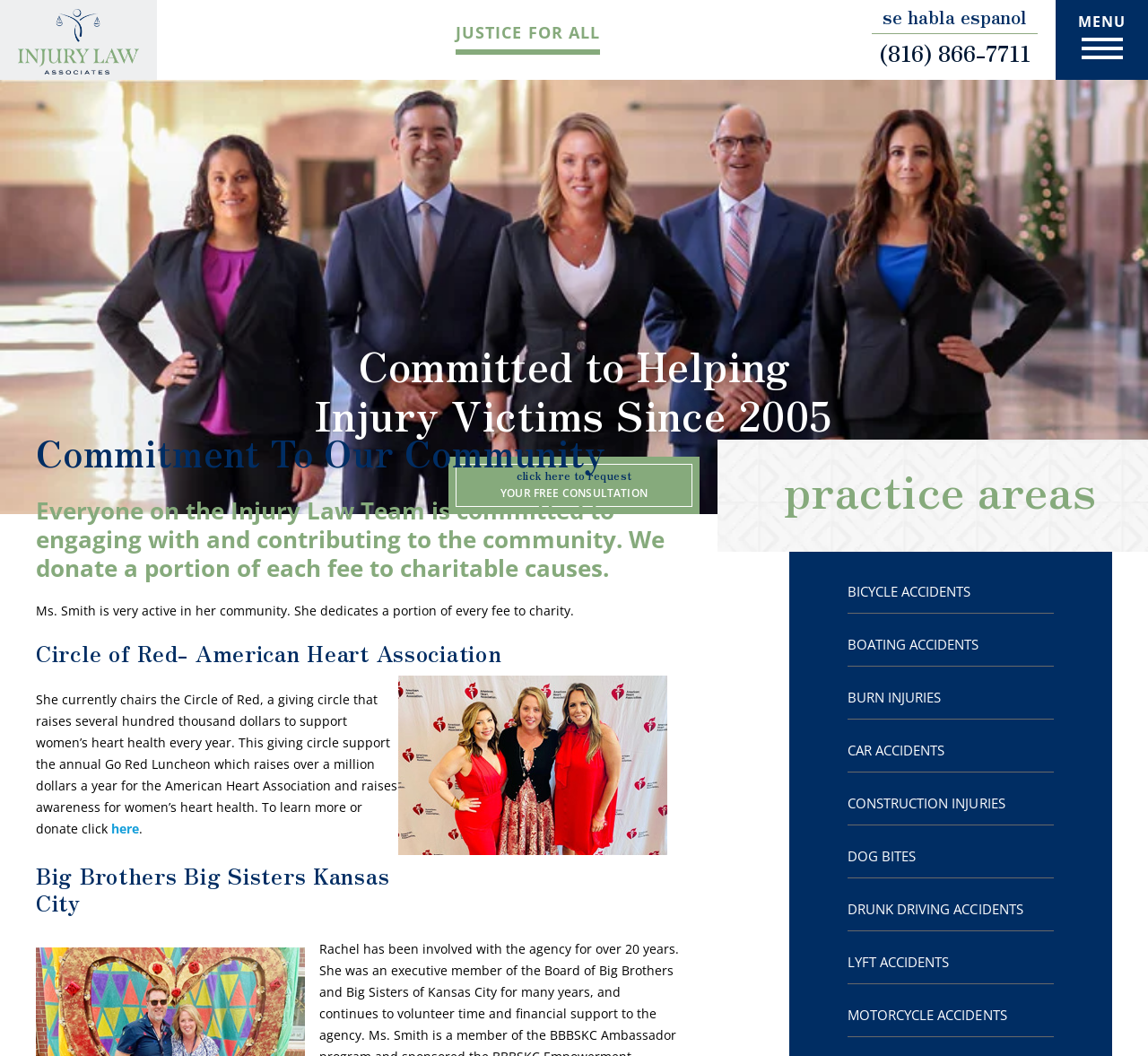Find the bounding box coordinates of the clickable element required to execute the following instruction: "Click on the 'here' link to learn more about the Circle of Red". Provide the coordinates as four float numbers between 0 and 1, i.e., [left, top, right, bottom].

[0.097, 0.777, 0.121, 0.793]